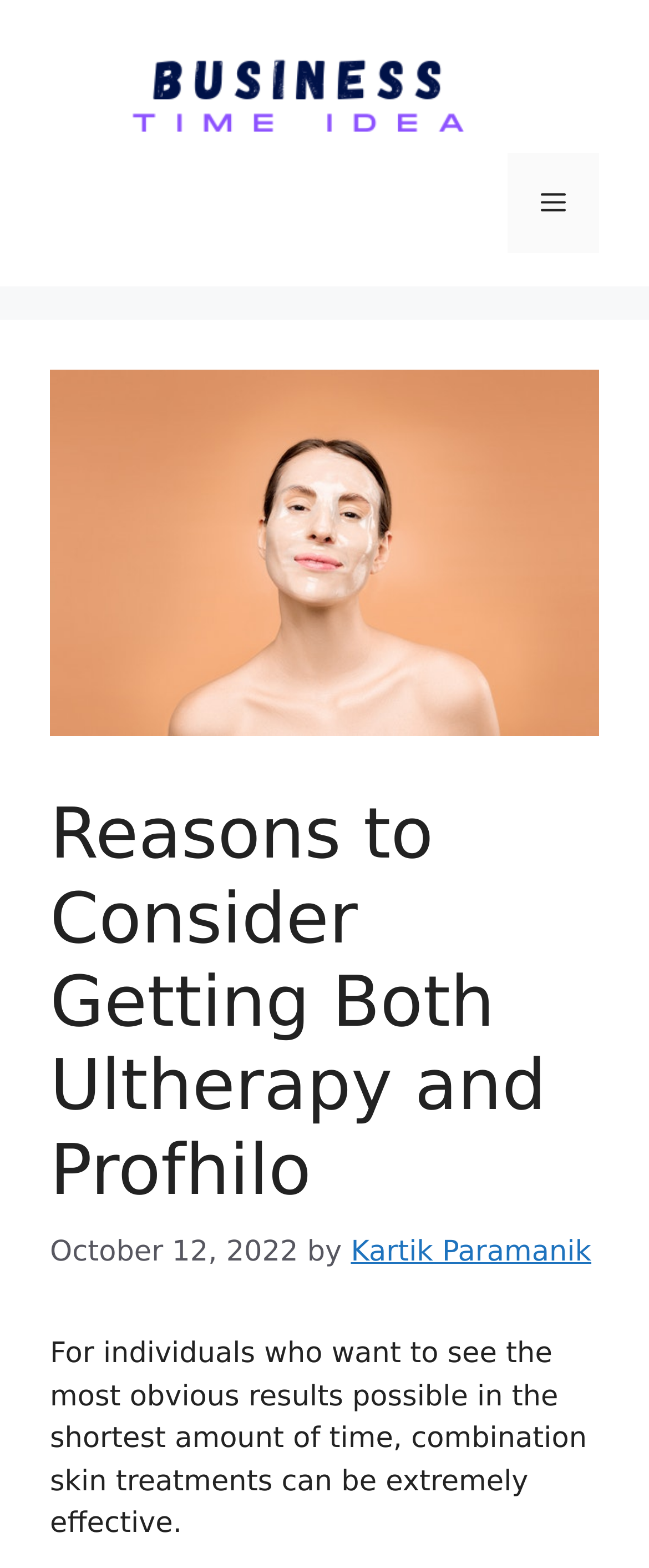Generate a comprehensive description of the webpage.

The webpage is about considering getting both Ultherapy and Profhilo treatments. At the top, there is a banner with the site's name, "businesstimeidea", accompanied by a logo image. To the right of the banner, there is a navigation menu toggle button labeled "Menu". 

Below the banner, there is a large image related to Ultherapy and Profhilo. Underneath the image, the main content begins with a heading that matches the title of the webpage, "Reasons to Consider Getting Both Ultherapy and Profhilo". The heading is followed by a timestamp indicating the article was published on October 12, 2022, and the author's name, "Kartik Paramanik". 

The main content of the webpage starts with a paragraph of text that explains the benefits of combining skin treatments for individuals who want to see quick and noticeable results. This paragraph is positioned below the heading and author information.